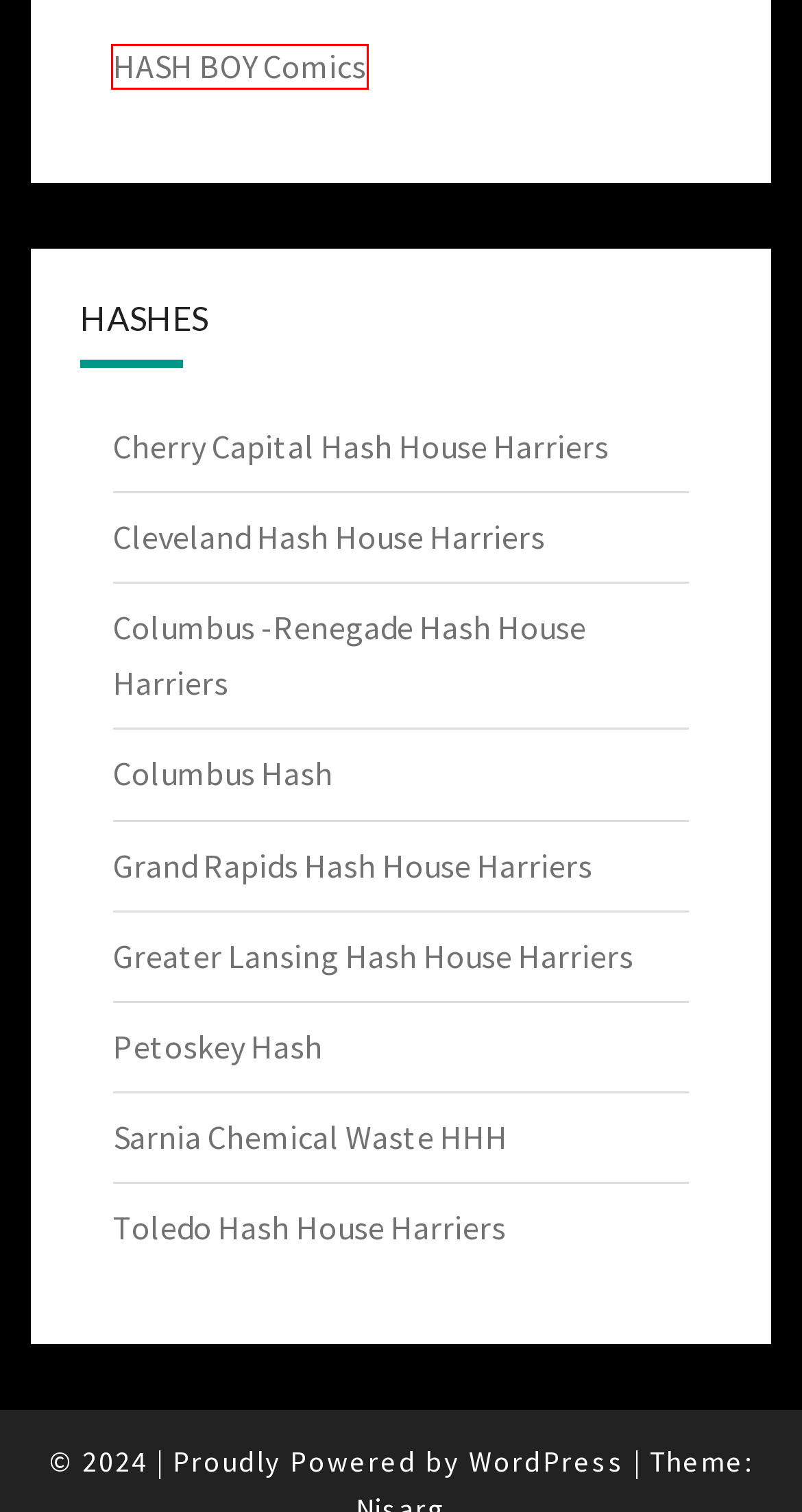View the screenshot of the webpage containing a red bounding box around a UI element. Select the most fitting webpage description for the new page shown after the element in the red bounding box is clicked. Here are the candidates:
A. Wolverine State Brewing Company
B. Motown Ann Arbor Hash House Harriers – A drinking club with a running problem.
C. Cum On My Back-teria – Motown Ann Arbor Hash House Harriers
D. Greater Lansing Hash House Harriers
E. Detroit Downtown Runners & Walkers - Detroit Downtown Runners and Walkers
F. Hash Boy – The comic hashing adventures of Hash Boy and his hash hound Foamy
G. 2012.12.16 hash trash – Motown Ann Arbor Hash House Harriers
H. Nisarg – WordPress theme | WordPress.org

F